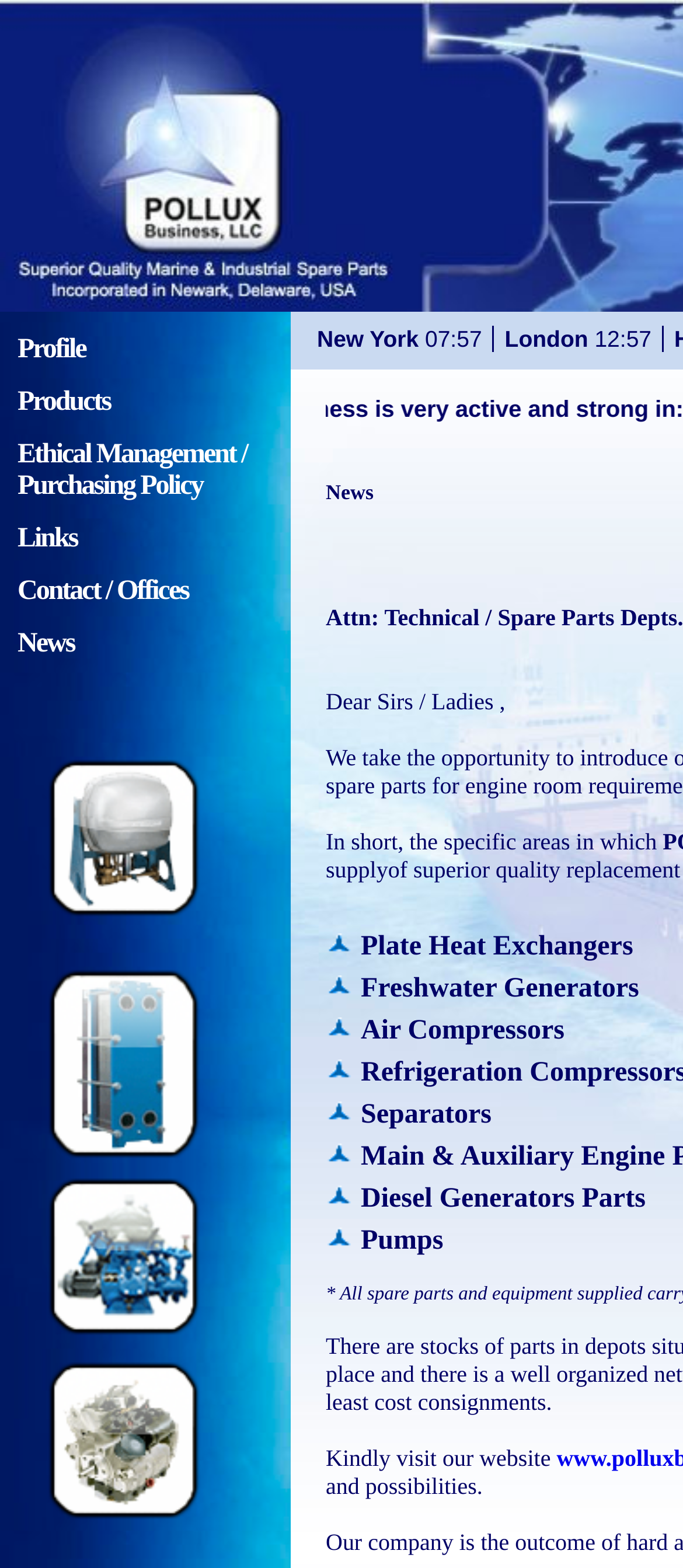Please find the bounding box coordinates for the clickable element needed to perform this instruction: "visit news page".

[0.026, 0.401, 0.109, 0.42]